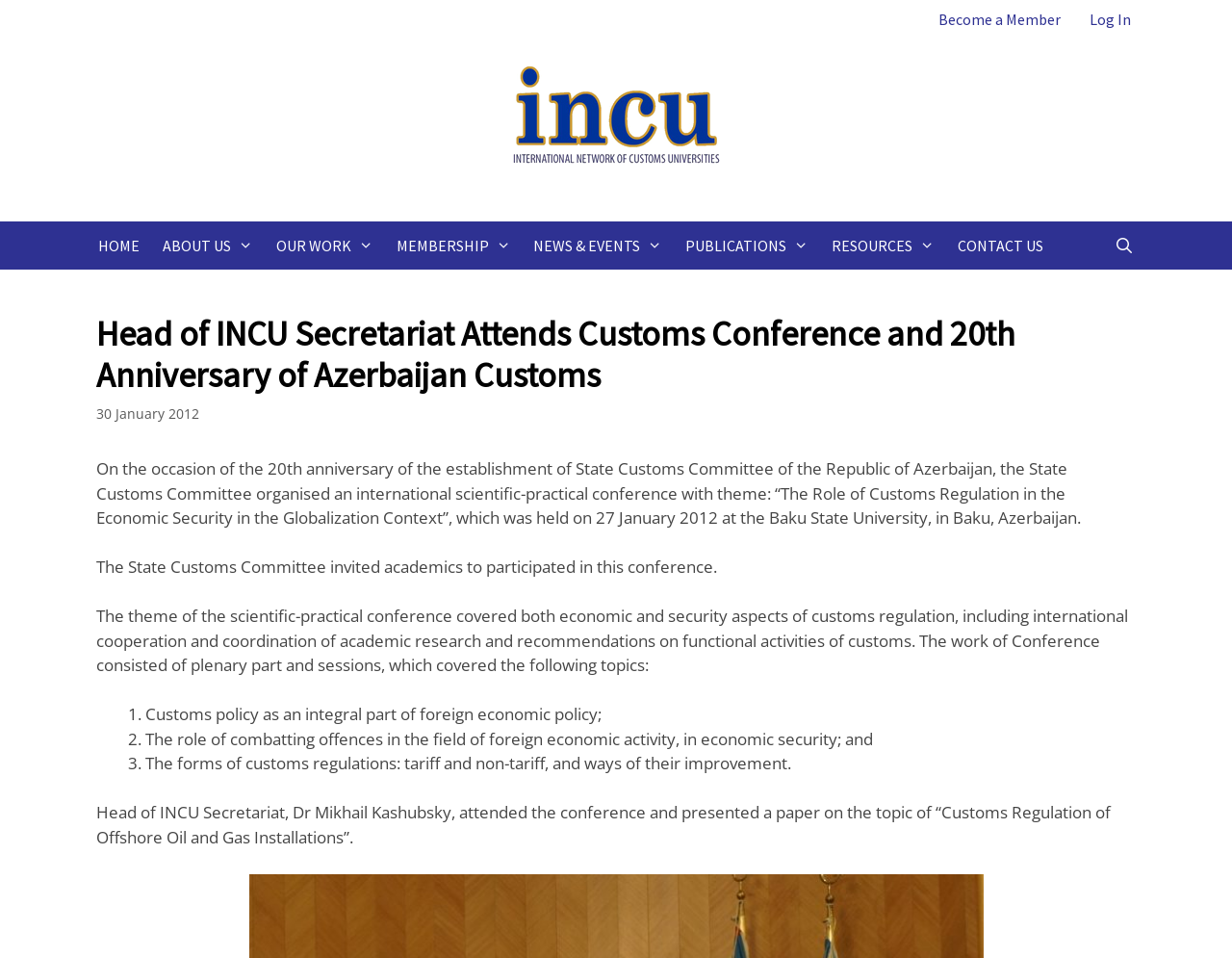Please provide a short answer using a single word or phrase for the question:
What is the date of the conference?

27 January 2012